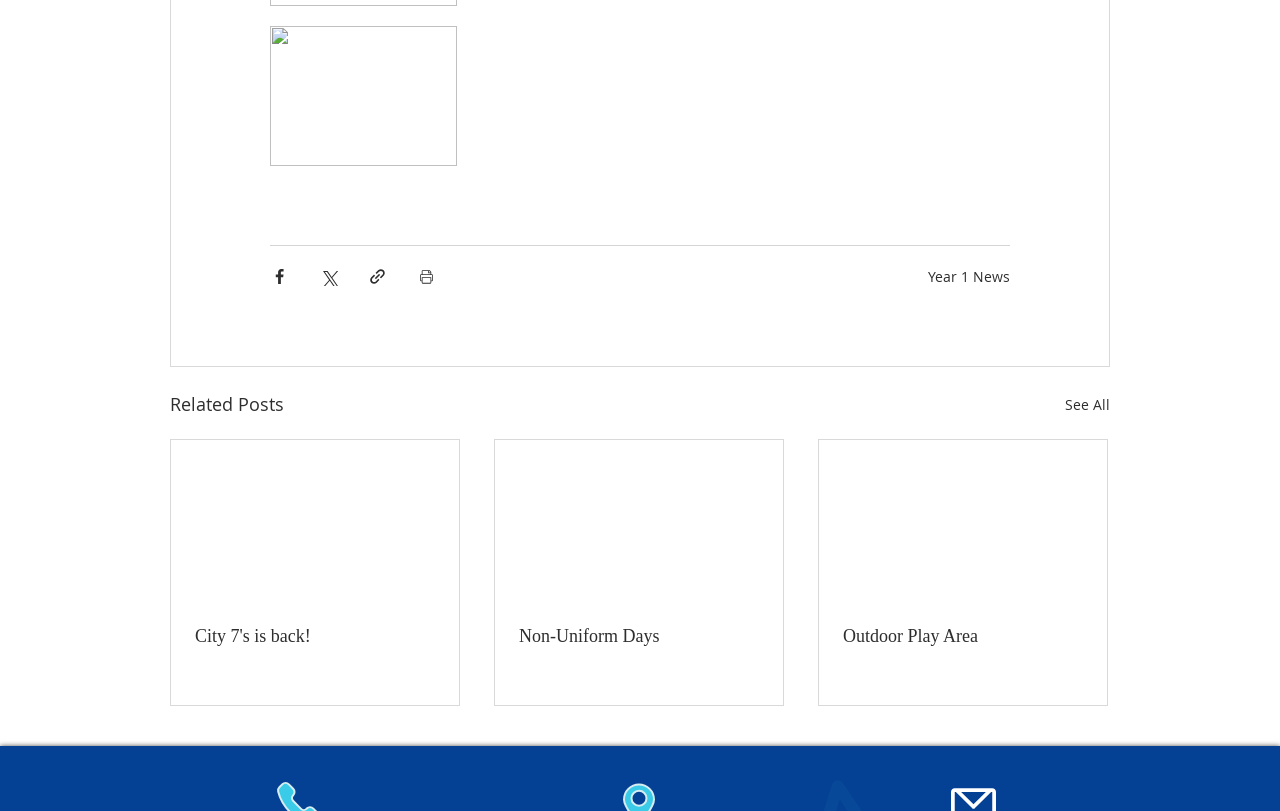Please mark the bounding box coordinates of the area that should be clicked to carry out the instruction: "Print Post".

[0.326, 0.329, 0.341, 0.352]